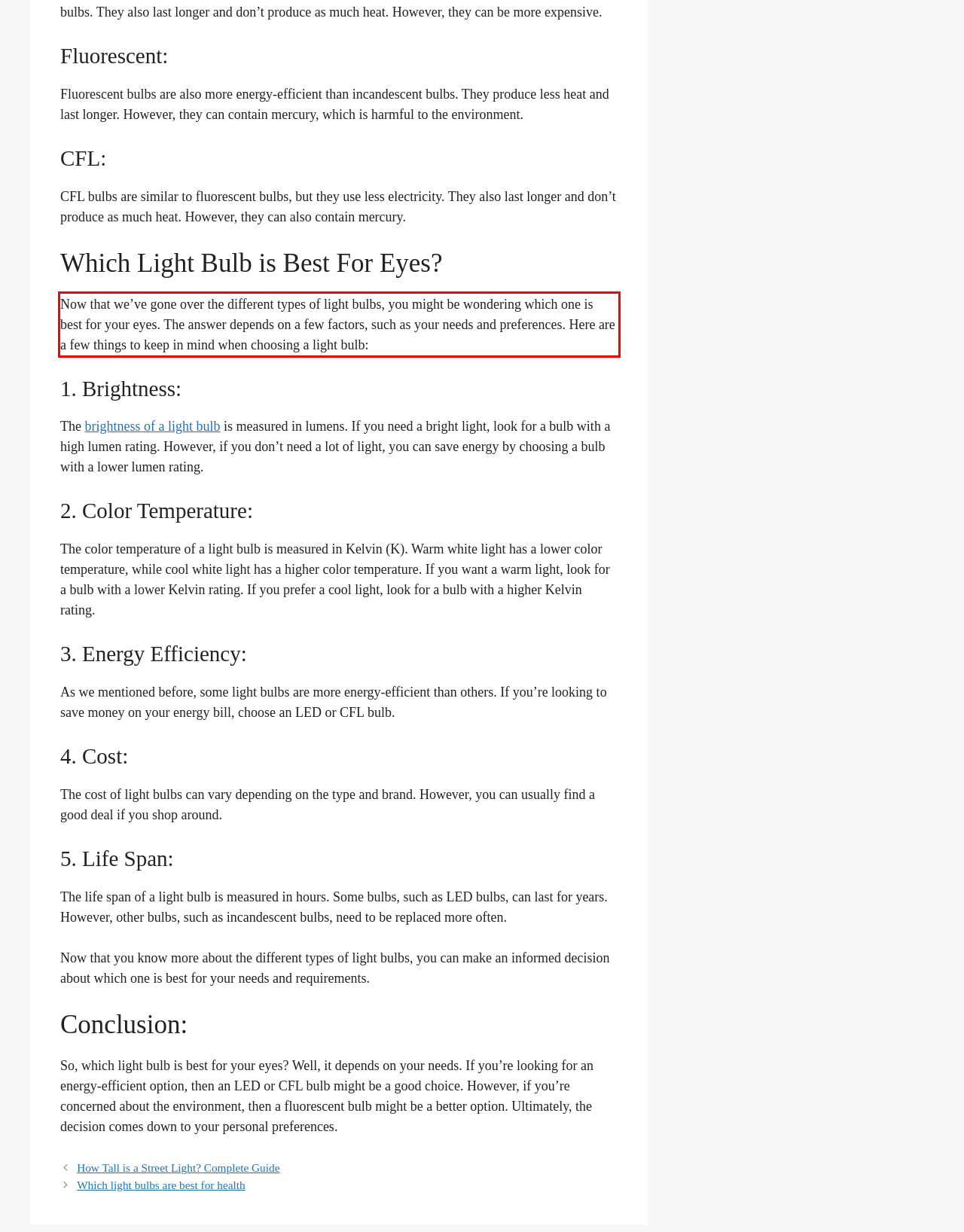Using the provided webpage screenshot, recognize the text content in the area marked by the red bounding box.

Now that we’ve gone over the different types of light bulbs, you might be wondering which one is best for your eyes. The answer depends on a few factors, such as your needs and preferences. Here are a few things to keep in mind when choosing a light bulb: